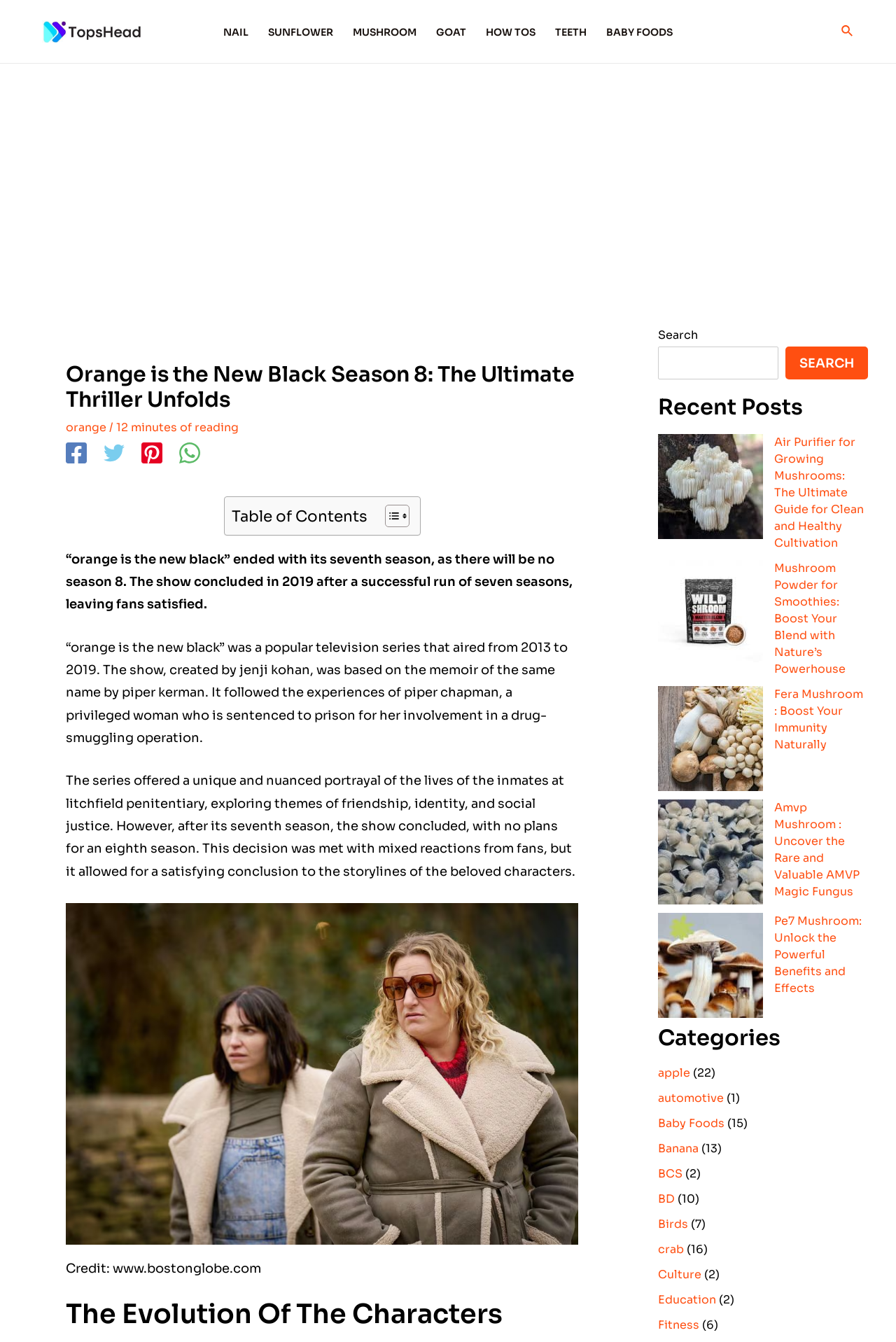Use a single word or phrase to answer the question:
What is the name of the TV series discussed in the article?

Orange is the New Black